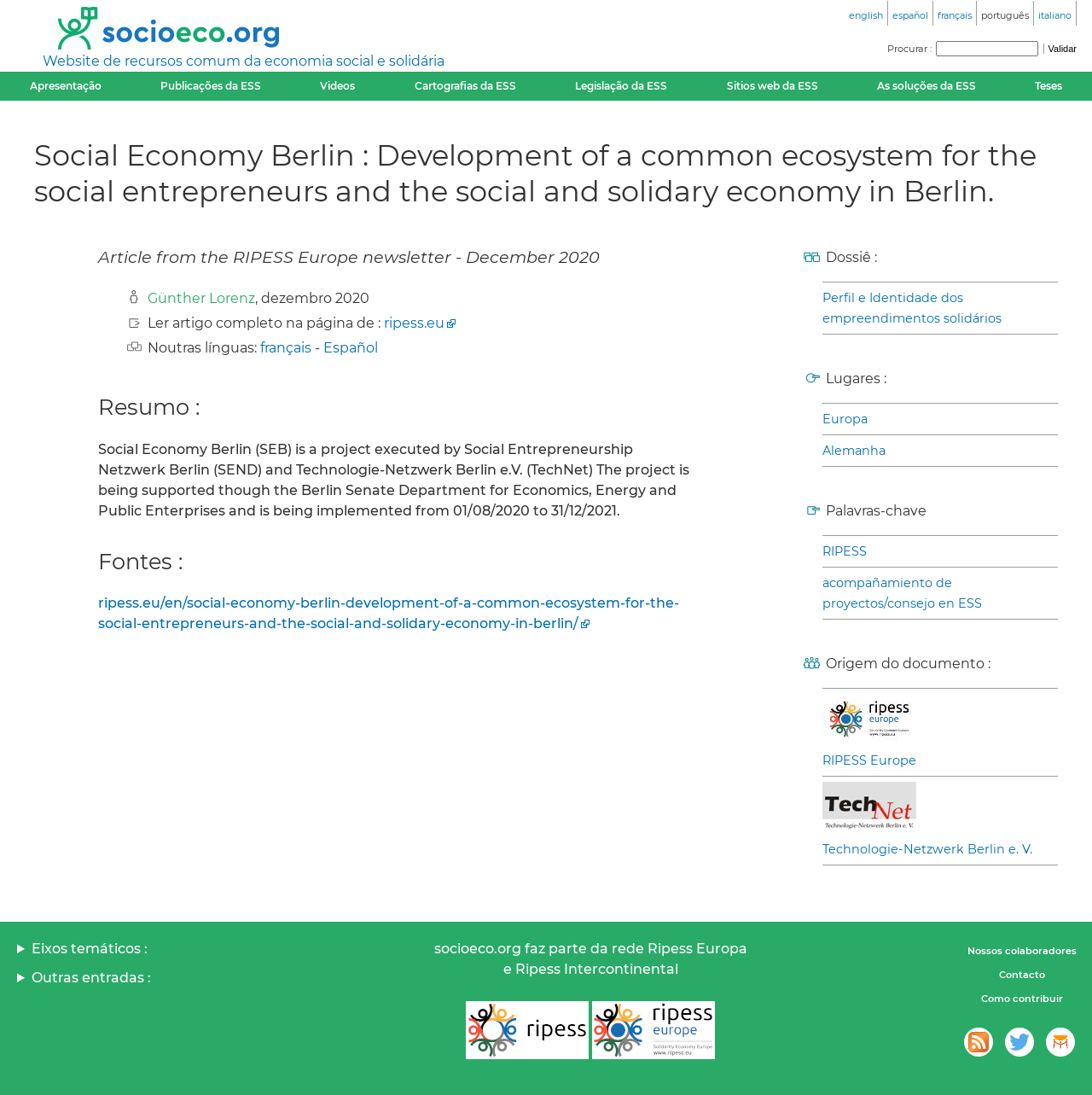Respond to the question below with a single word or phrase: What is the name of the project executed by Social Entrepreneurship Netzwerk Berlin?

Social Economy Berlin